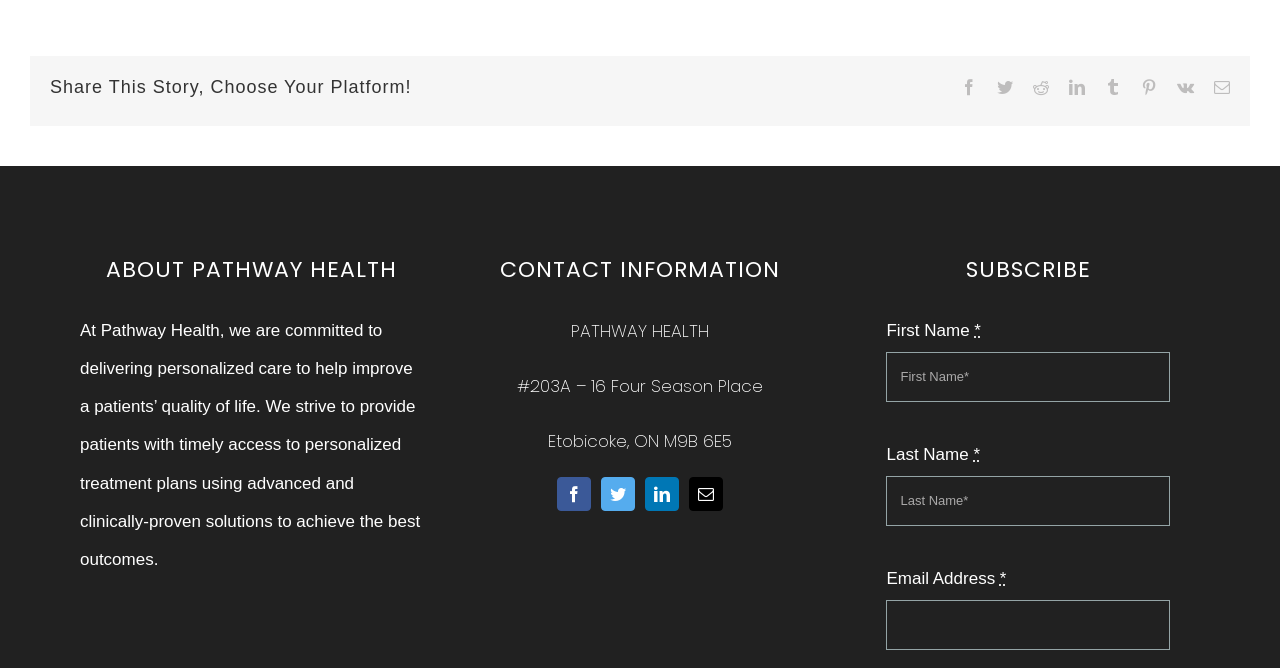Using the image as a reference, answer the following question in as much detail as possible:
How can I contact Pathway Health?

The webpage provides contact information, including an address and social media links, under the 'CONTACT INFORMATION' section, allowing users to get in touch with Pathway Health.